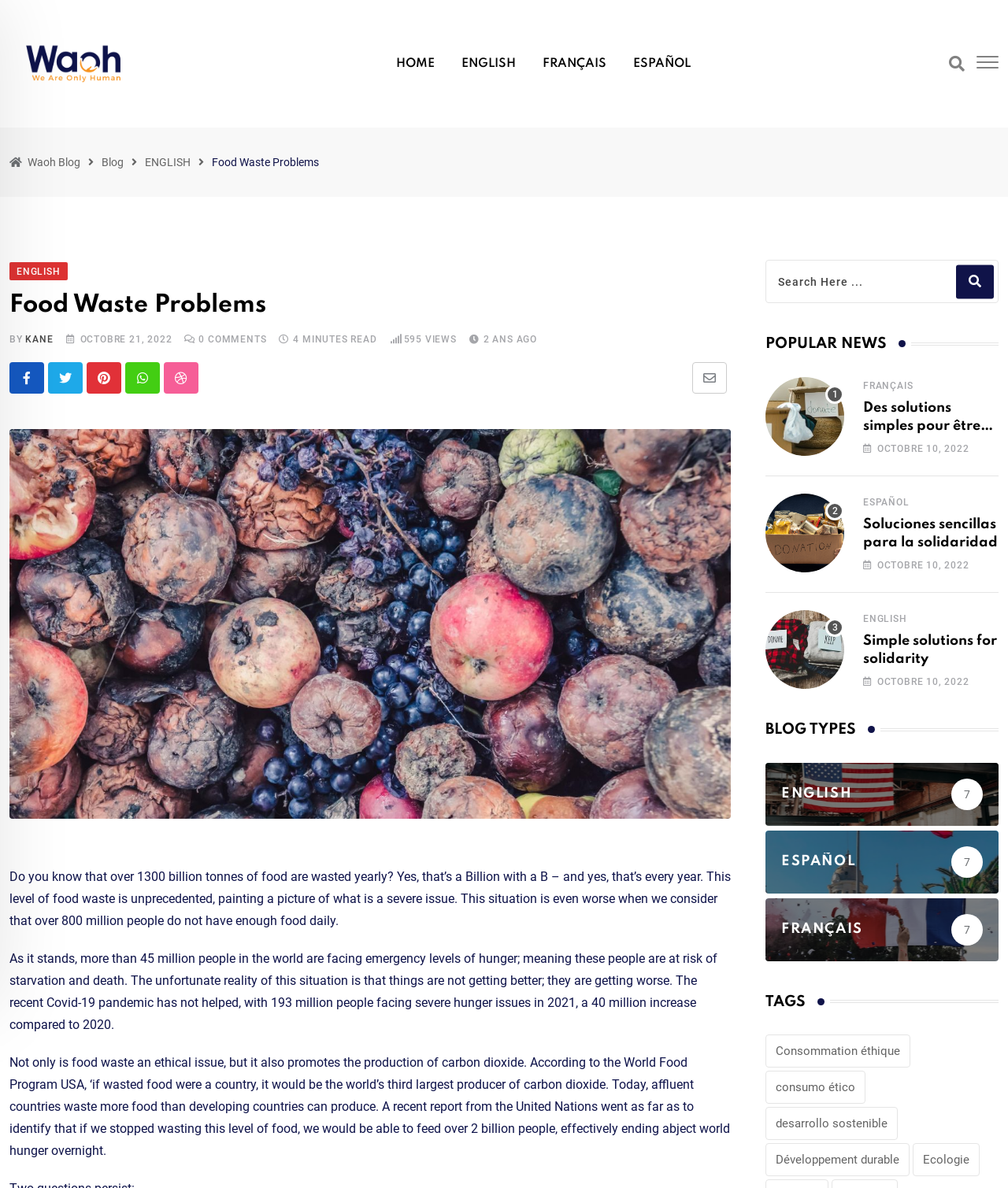Specify the bounding box coordinates of the element's area that should be clicked to execute the given instruction: "Click the HOME link". The coordinates should be four float numbers between 0 and 1, i.e., [left, top, right, bottom].

[0.381, 0.021, 0.443, 0.086]